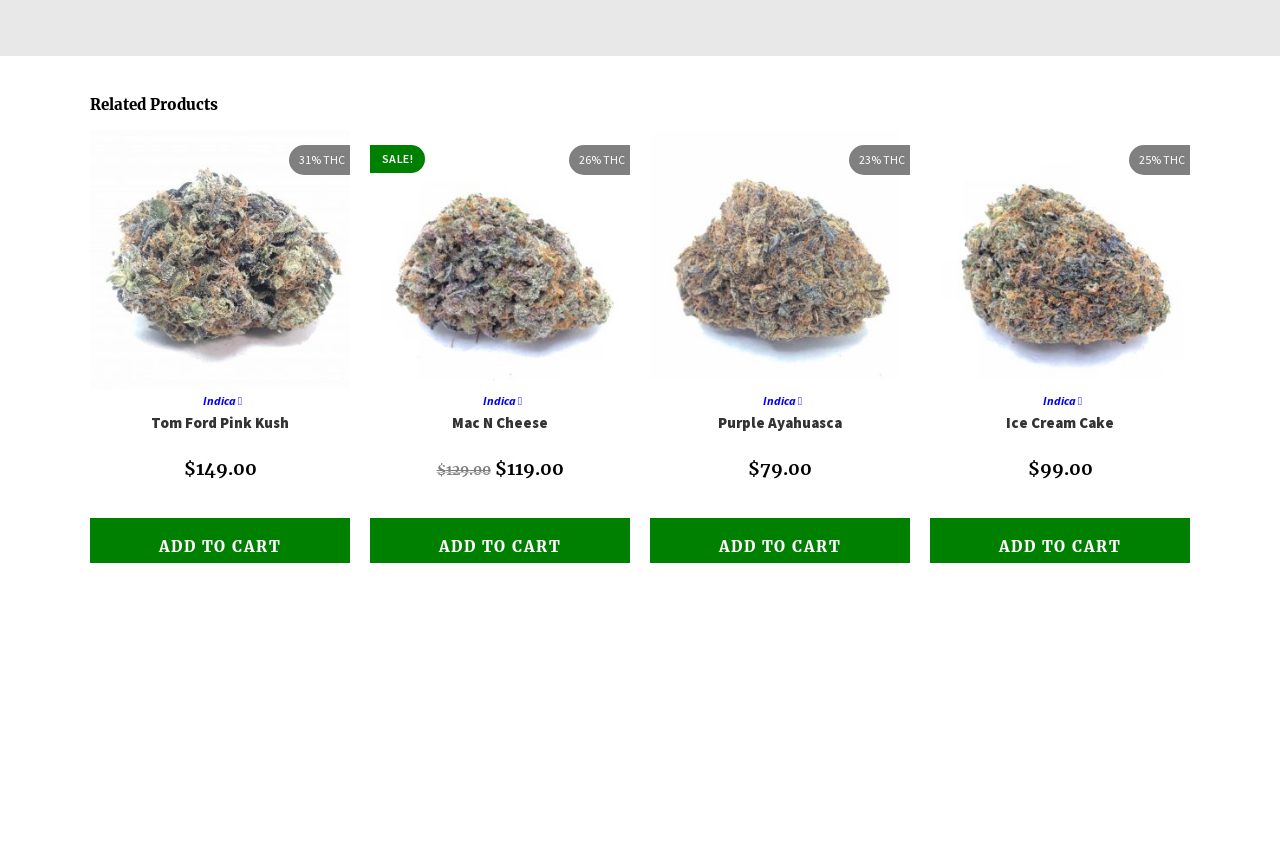Use a single word or phrase to answer this question: 
What is the type of Purple Ayahuasca?

Indica